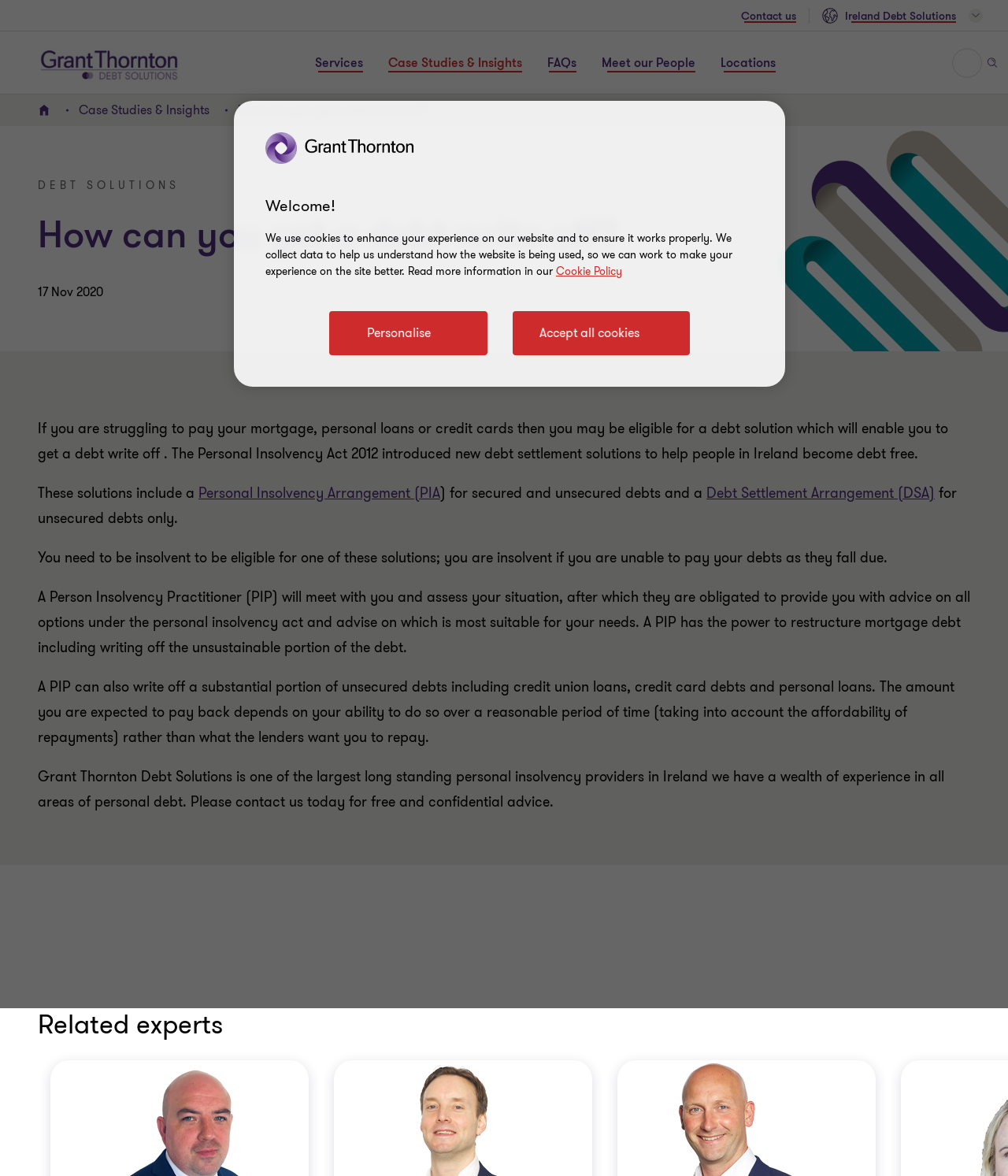Offer a thorough description of the webpage.

This webpage is about debt solutions and debt write-offs, specifically in Ireland. At the top, there is a navigation bar with links to "Contact us", "Grant Thornton logo", "Services", "Case Studies & Insights", "FAQs", "Meet our People", and "Locations". On the top right, there is a search icon and a textbox.

Below the navigation bar, there is a breadcrumb navigation with links to "Home", "Case Studies & Insights", and "How can you get a debt write off?". Next to it, there is an article banner image.

The main content of the webpage is divided into sections. The first section has a heading "How can you get a debt write off?" and a subheading "DEBT SOLUTIONS". The text explains that if you are struggling to pay your mortgage, personal loans, or credit cards, you may be eligible for a debt solution that enables you to get a debt write off. It introduces the Personal Insolvency Act 2012, which introduced new debt settlement solutions to help people in Ireland become debt-free.

The text continues to explain the different debt solutions, including Personal Insolvency Arrangement (PIA) and Debt Settlement Arrangement (DSA), and the role of a Person Insolvency Practitioner (PIP) in assessing your situation and providing advice on the most suitable option. The PIP can also restructure mortgage debt and write off a substantial portion of unsecured debts.

The webpage also has a section titled "Related experts" and a cookie banner at the bottom with a welcome message, a company logo, and options to accept all cookies or personalize cookie settings.